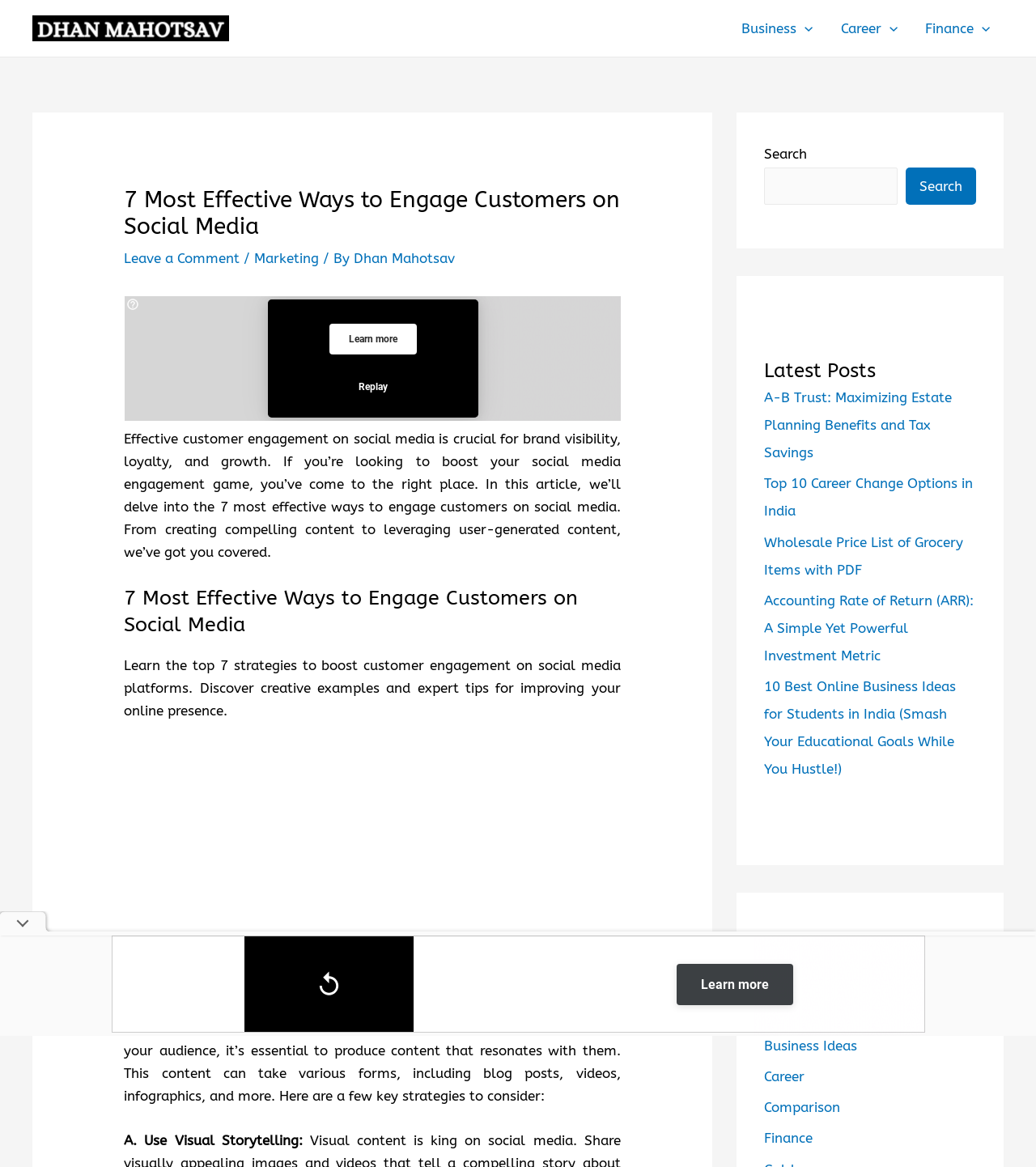How many menu toggles are in the navigation?
Relying on the image, give a concise answer in one word or a brief phrase.

3